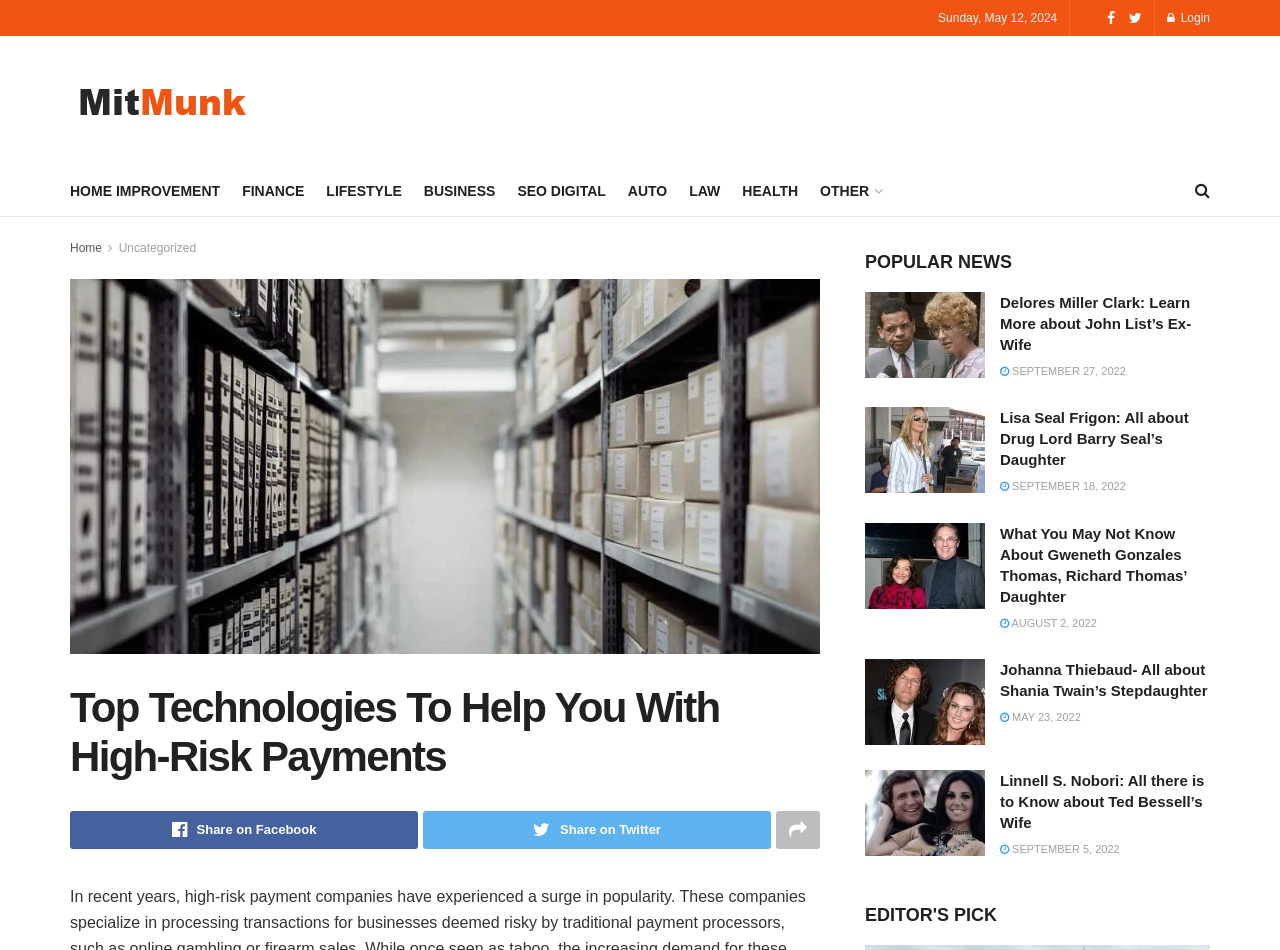What is the date displayed at the top of the webpage?
Please give a detailed answer to the question using the information shown in the image.

I found the date by looking at the top of the webpage, where I saw a static text element with the content 'Sunday, May 12, 2024'.